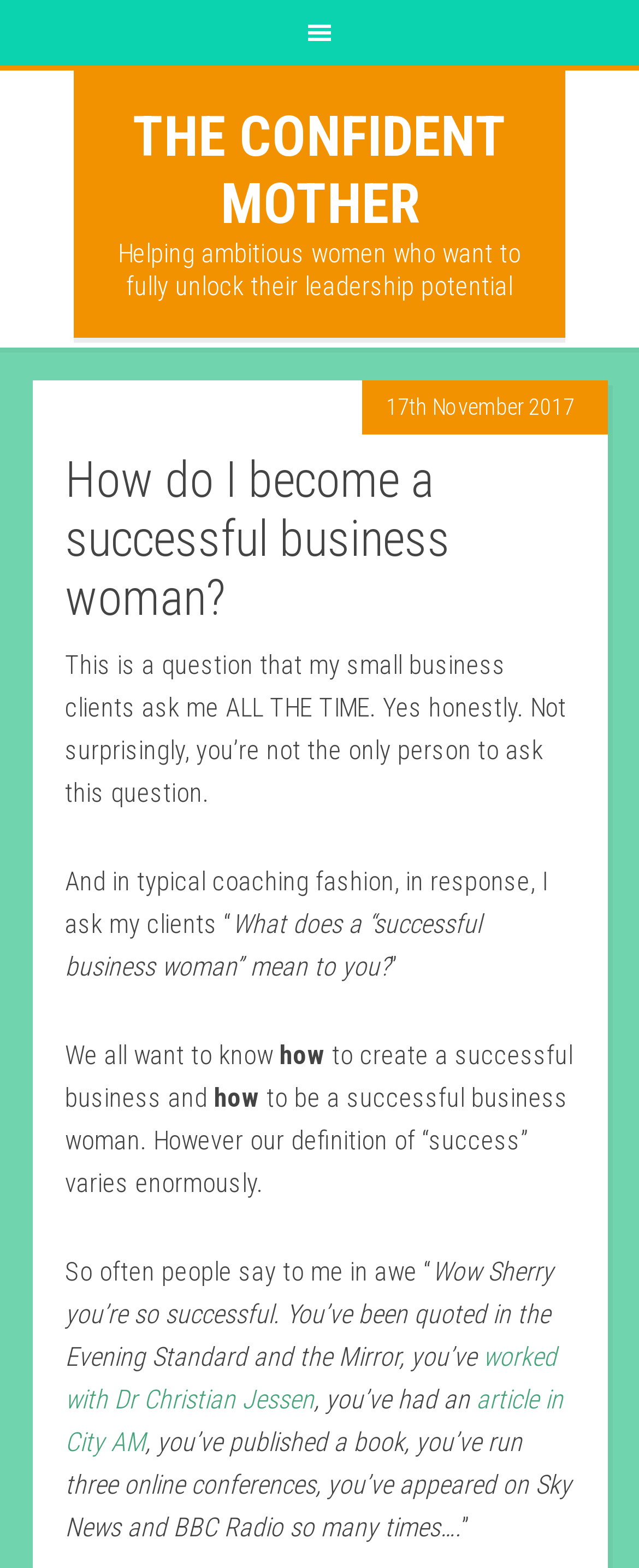Provide the bounding box coordinates of the HTML element described by the text: "article in City AM". The coordinates should be in the format [left, top, right, bottom] with values between 0 and 1.

[0.101, 0.882, 0.881, 0.93]